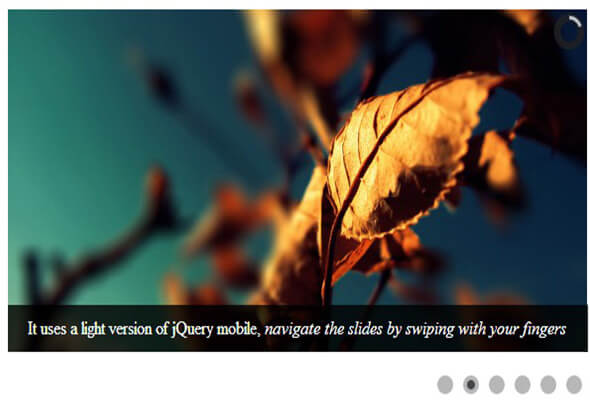Present a detailed portrayal of the image.

The image showcases an elegantly captured close-up of a leaf in autumn, highlighting its intricate details and texture. The background features a soft blur of colors that suggests a natural setting, enhancing the leaf's vibrant hues. At the bottom of the image, there is text that reads: "It uses a light version of jQuery mobile, navigate the slides by swiping with your fingers," indicating that this image is part of a presentation or demo related to a responsive jQuery feature. The overall aesthetic is warm and inviting, encapsulating the beauty of nature while conveying information about the user experience design.